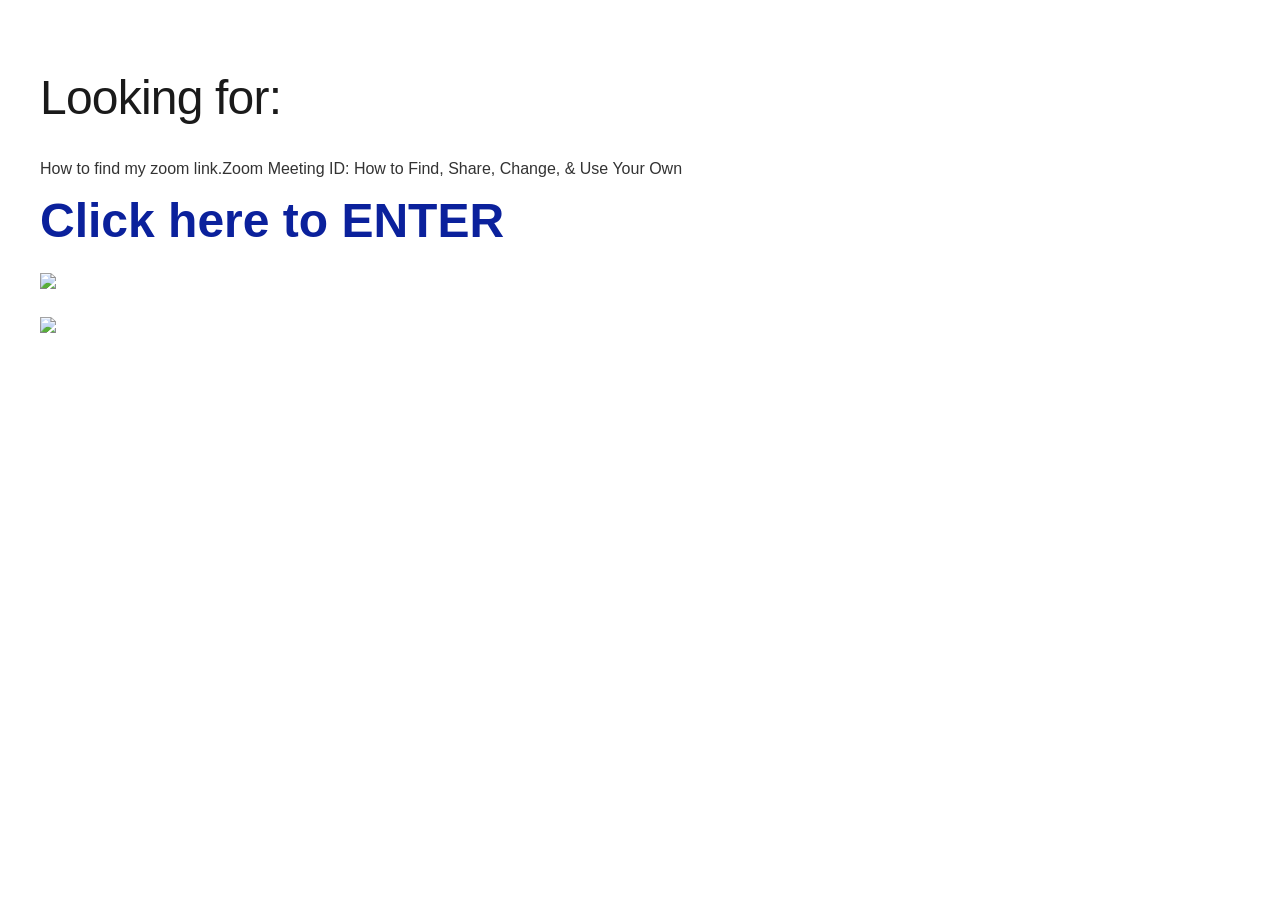Are there any images on the webpage?
Look at the image and answer the question with a single word or phrase.

Yes